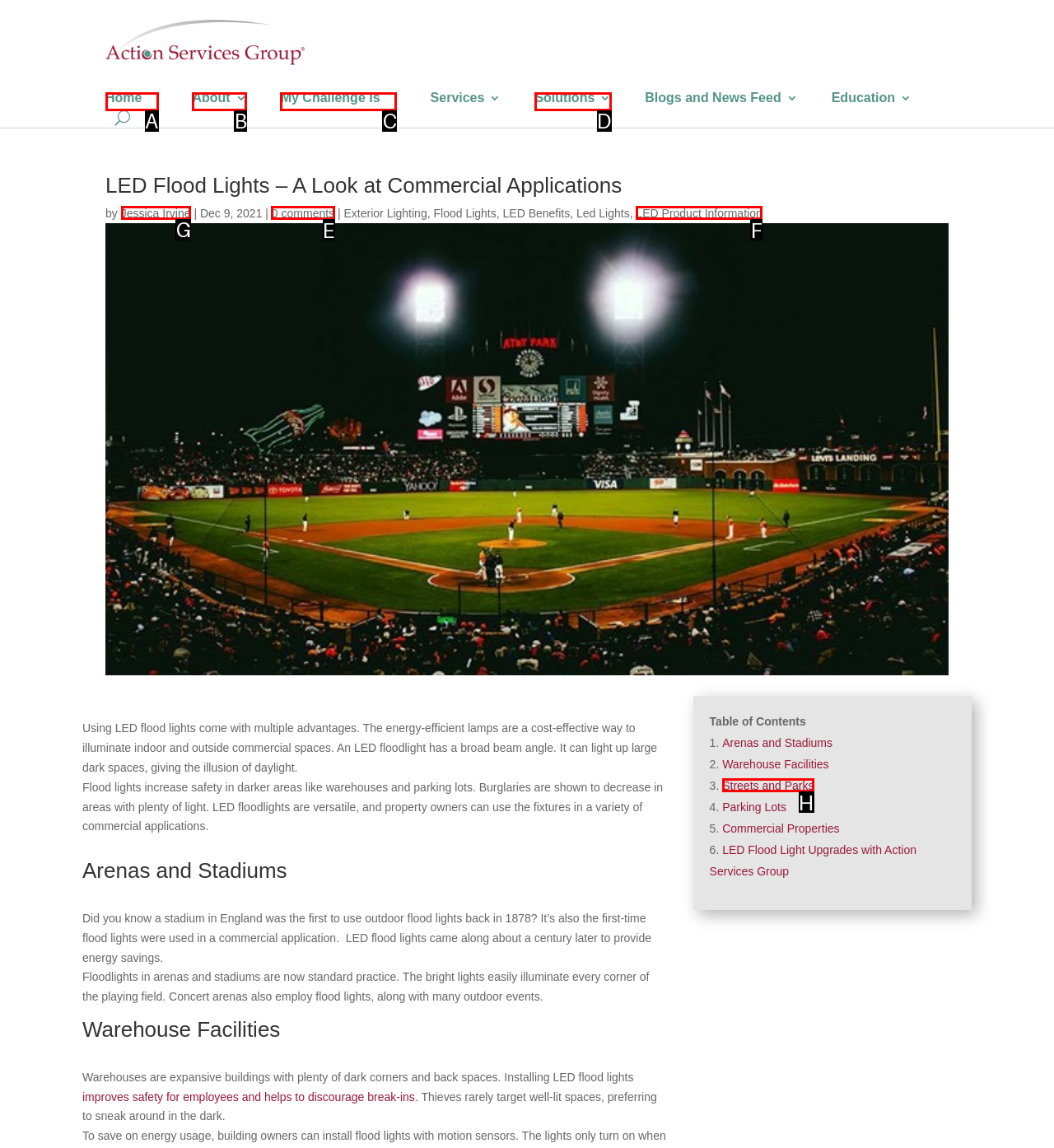Which UI element should be clicked to perform the following task: Read the article by Jessica Irvine? Answer with the corresponding letter from the choices.

G